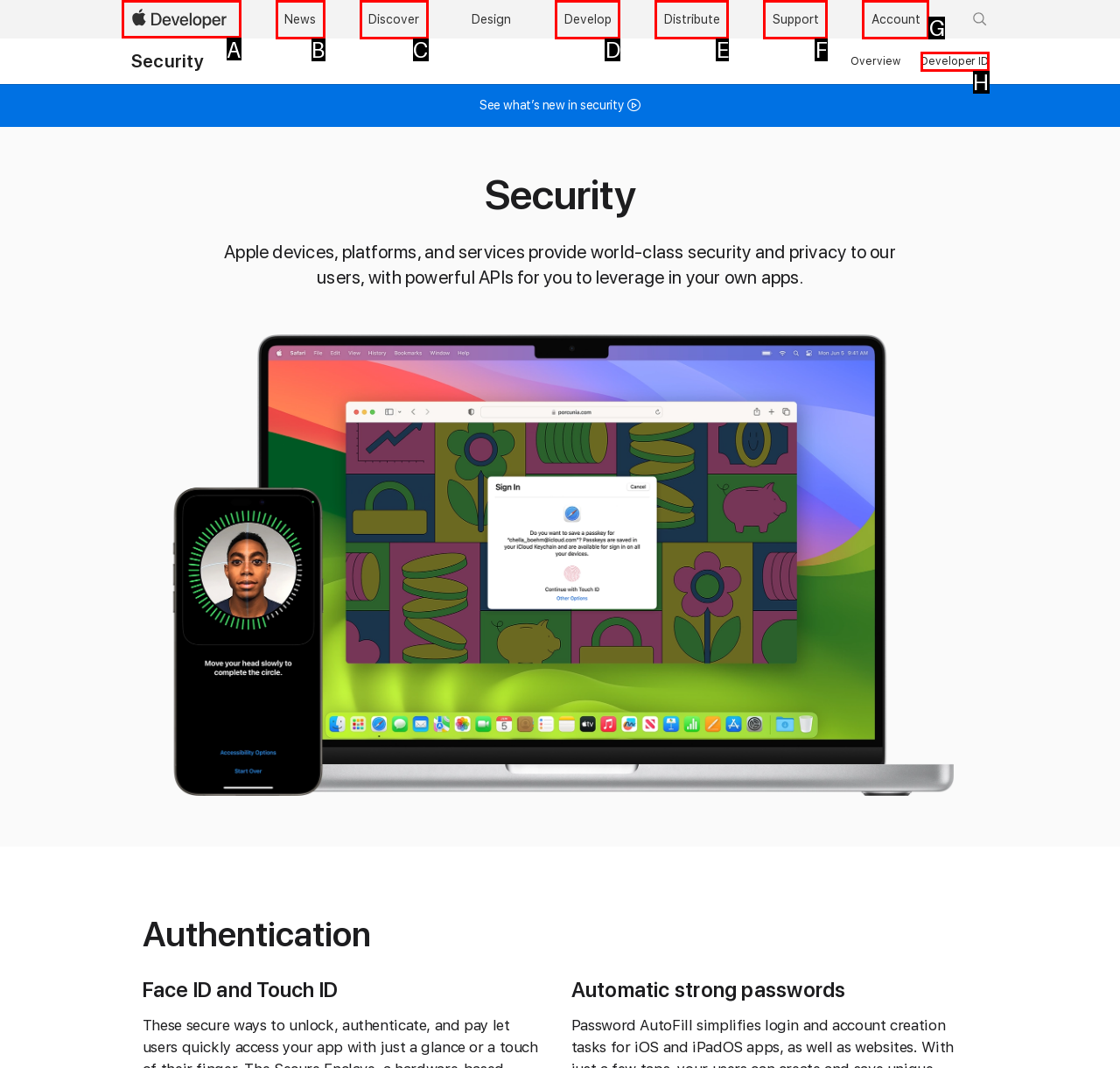Pick the right letter to click to achieve the task: Go to Apple Developer page
Answer with the letter of the correct option directly.

A